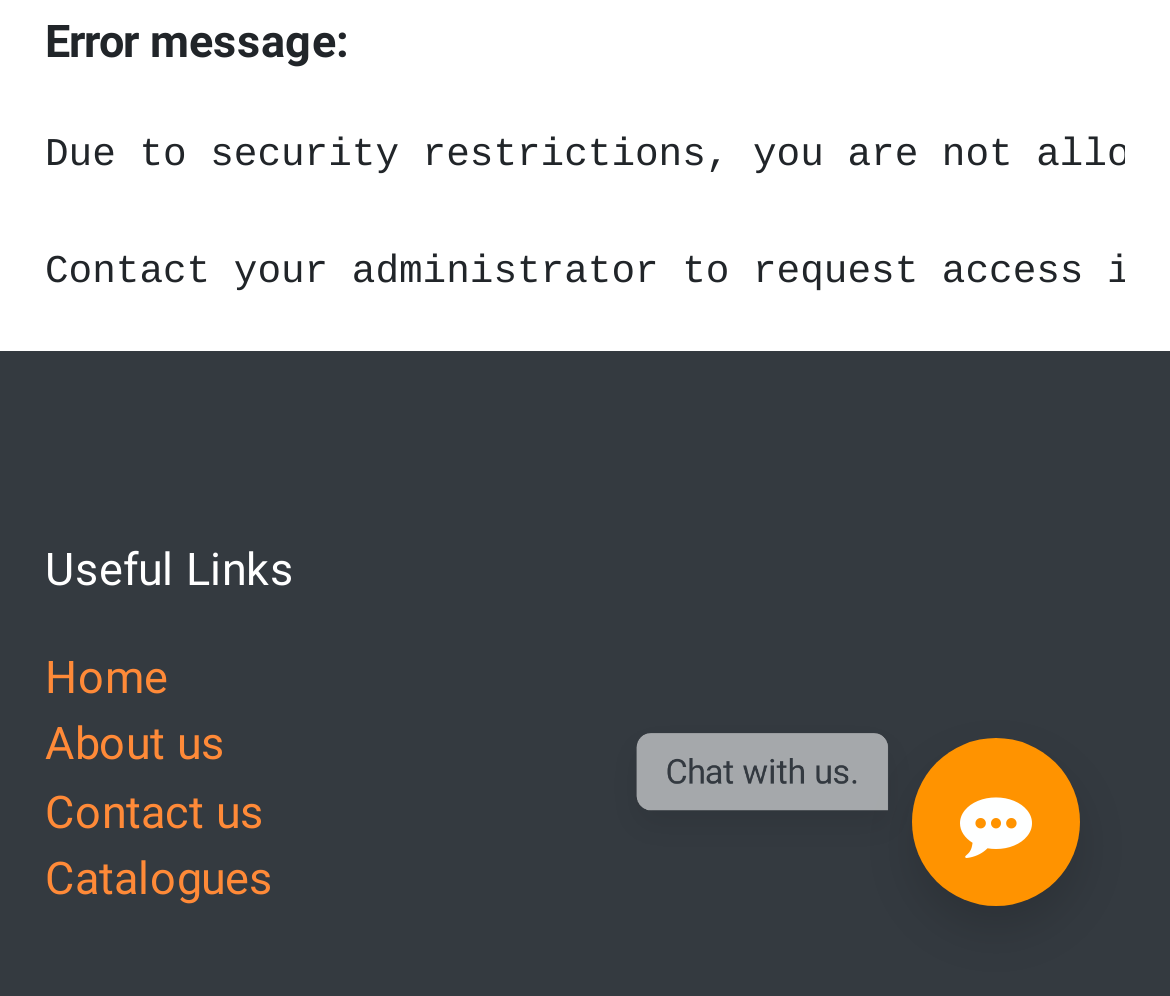Determine the bounding box coordinates of the UI element described by: "Home".

[0.038, 0.653, 0.144, 0.707]